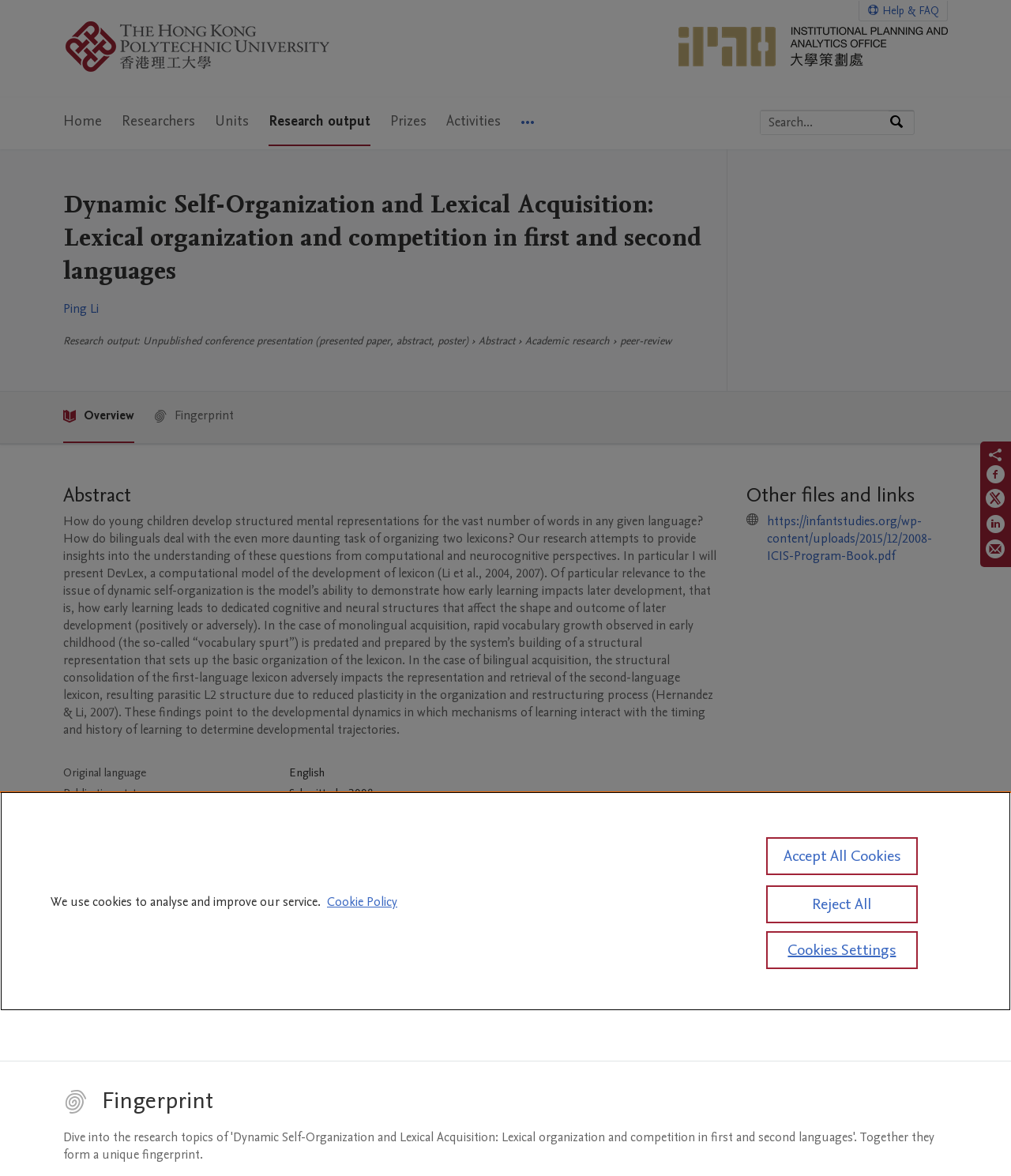Using the information in the image, could you please answer the following question in detail:
What is the title of the research output?

The title of the research output can be found in the heading element with the text 'Dynamic Self-Organization and Lexical Acquisition: Lexical organization and competition in first and second languages'.